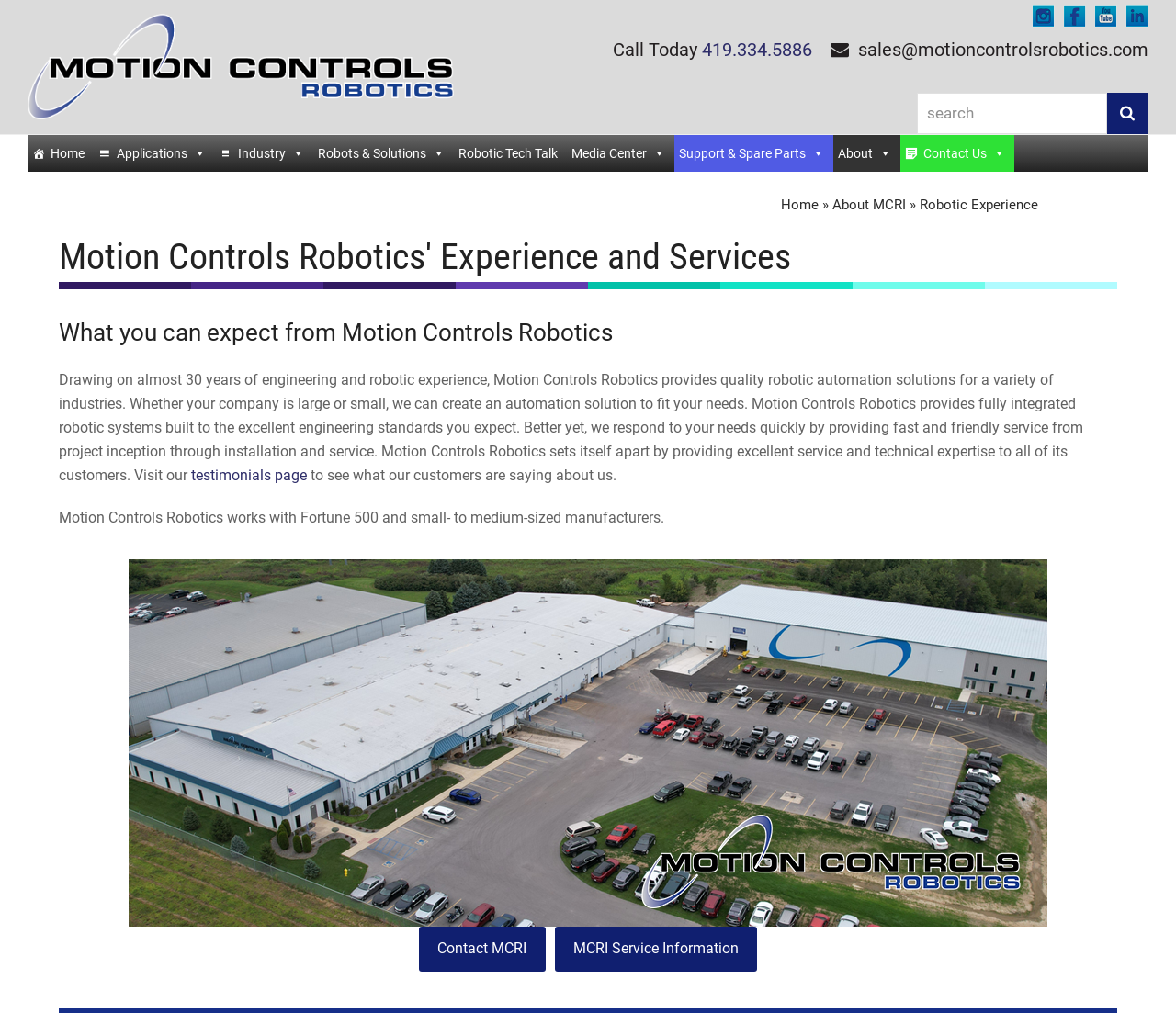Determine the bounding box coordinates of the element that should be clicked to execute the following command: "View the location".

[0.109, 0.546, 0.891, 0.905]